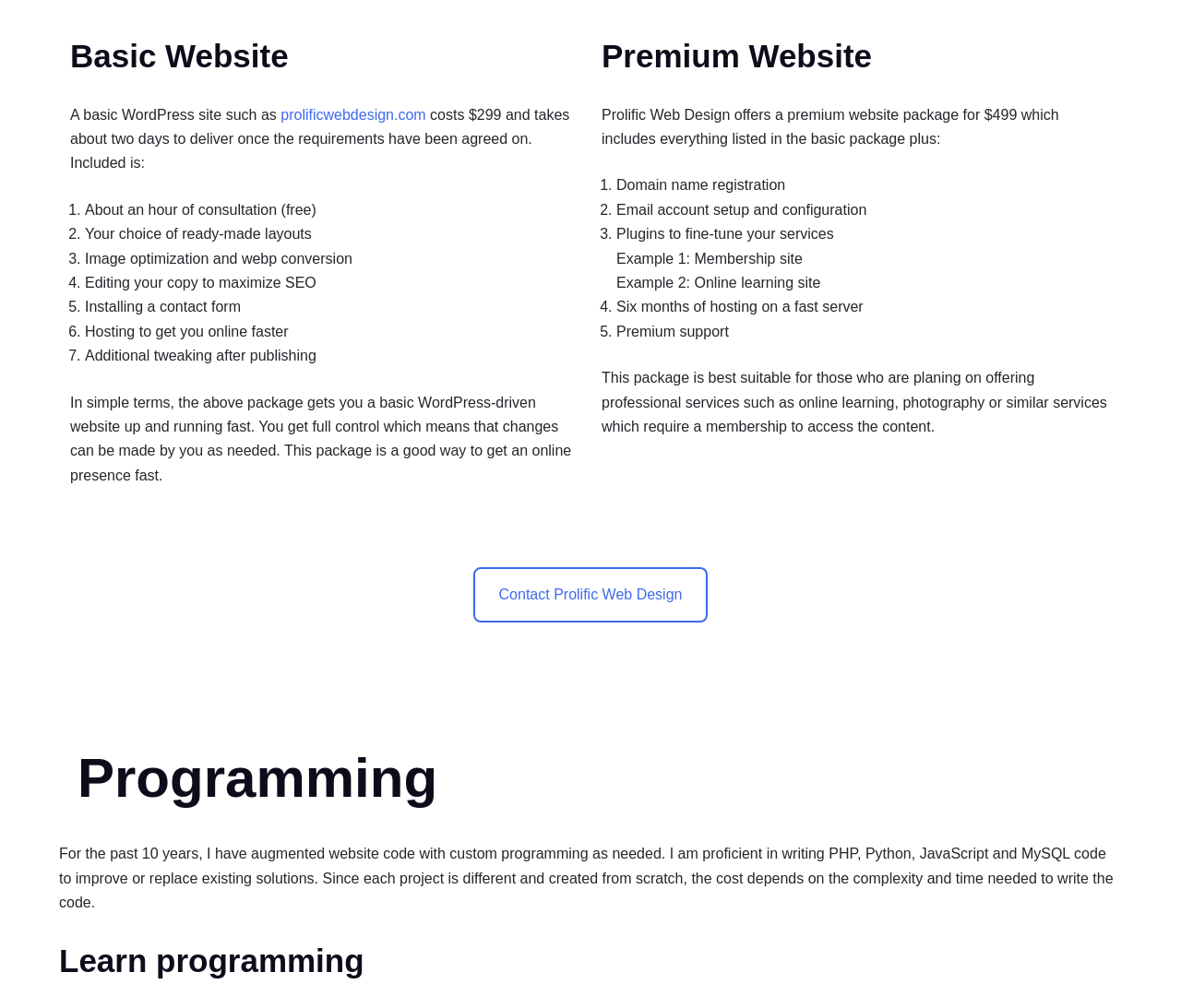Find the bounding box coordinates for the HTML element described as: "Terms & Conditions". The coordinates should consist of four float values between 0 and 1, i.e., [left, top, right, bottom].

[0.753, 0.536, 0.862, 0.551]